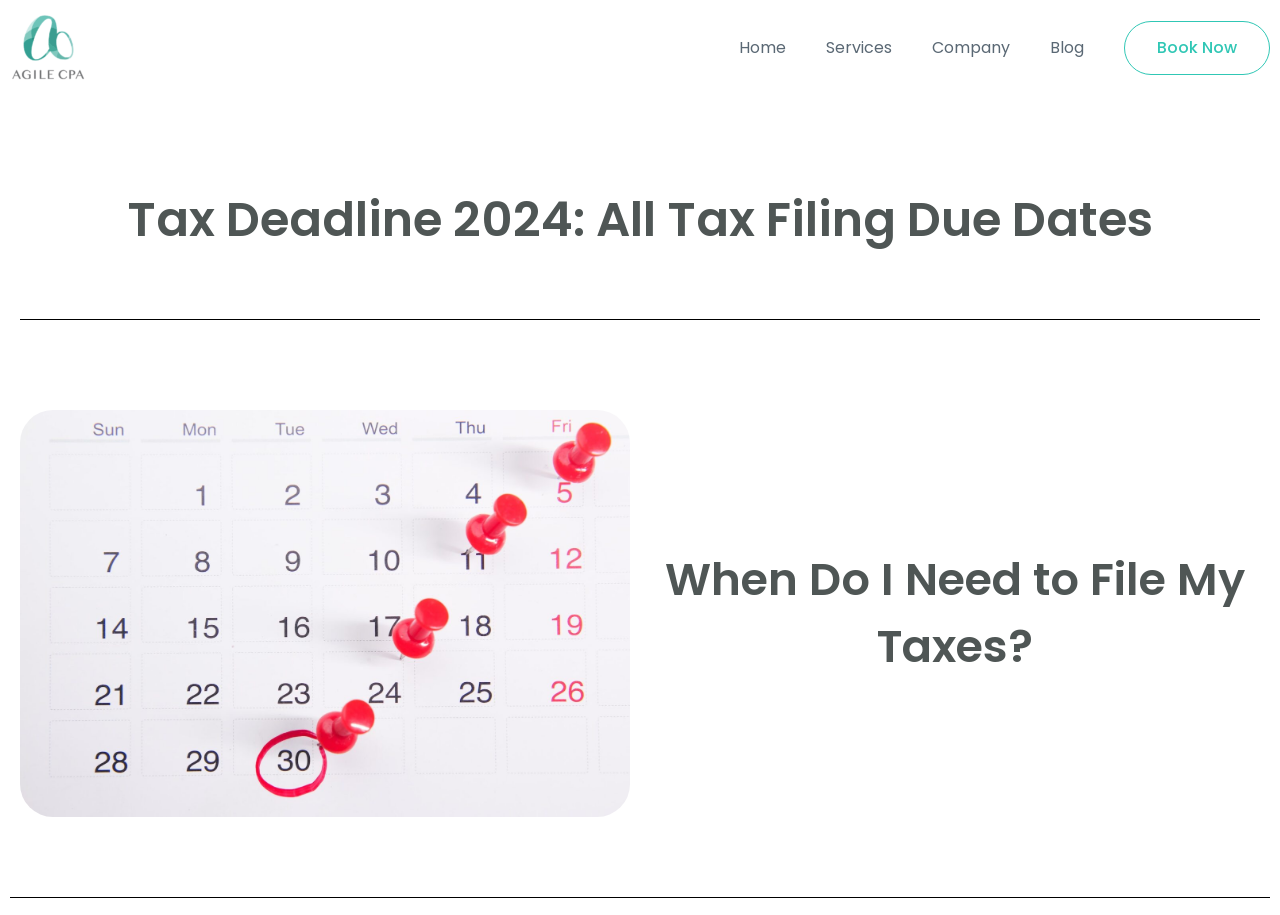Give a one-word or one-phrase response to the question: 
How many navigation links are there?

4